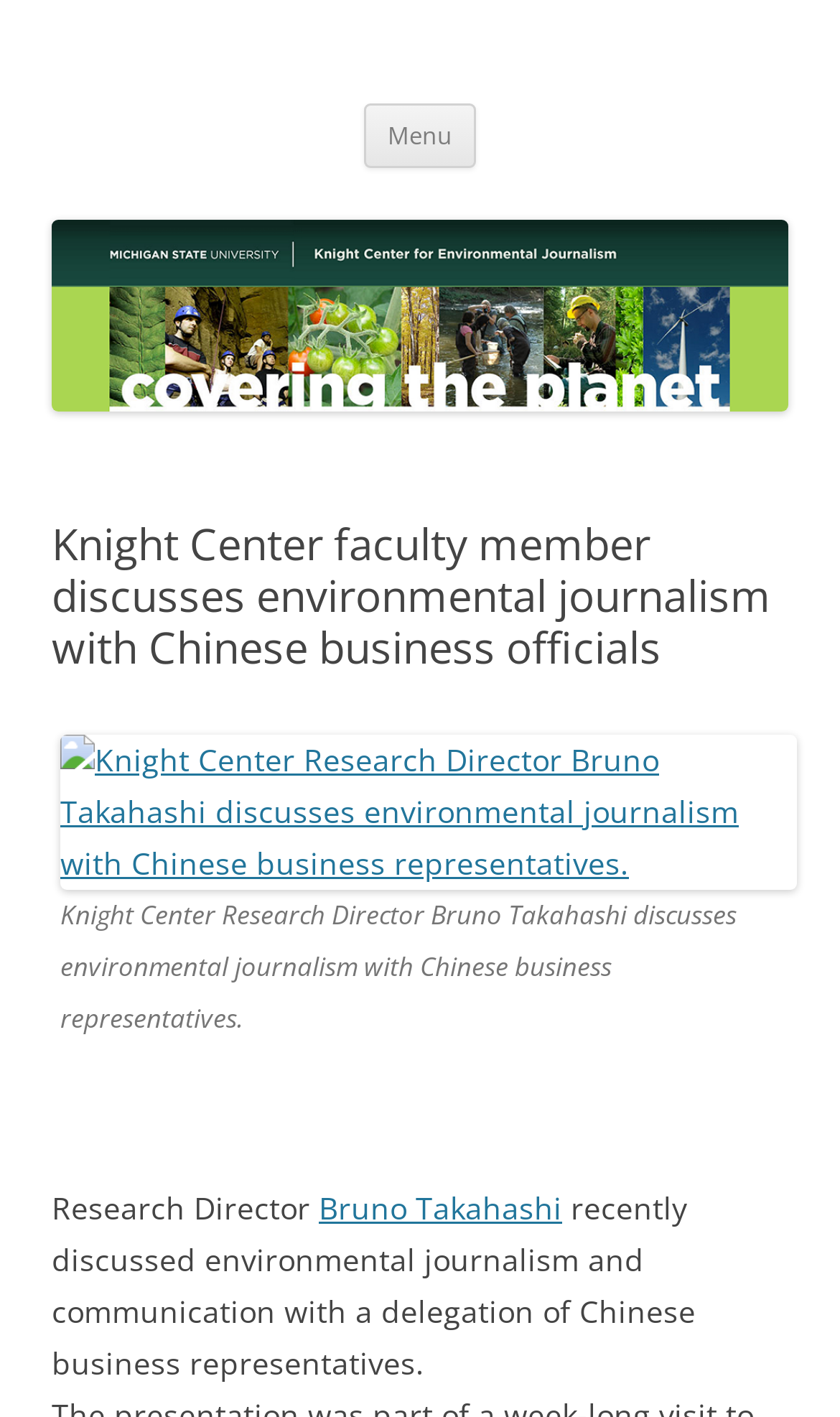Please predict the bounding box coordinates (top-left x, top-left y, bottom-right x, bottom-right y) for the UI element in the screenshot that fits the description: Menu

[0.433, 0.073, 0.567, 0.118]